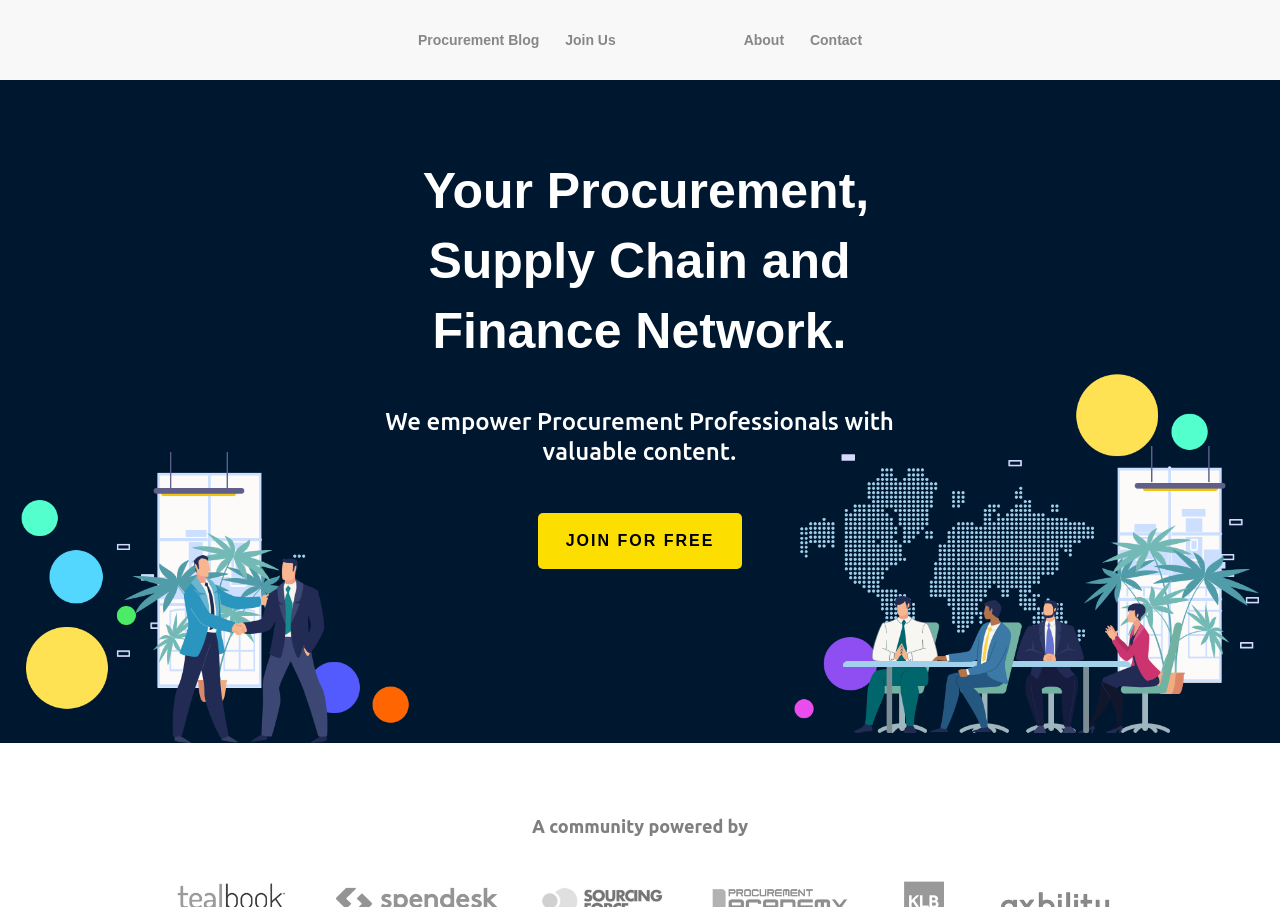Bounding box coordinates should be in the format (top-left x, top-left y, bottom-right x, bottom-right y) and all values should be floating point numbers between 0 and 1. Determine the bounding box coordinate for the UI element described as: Contact

[0.633, 0.036, 0.673, 0.088]